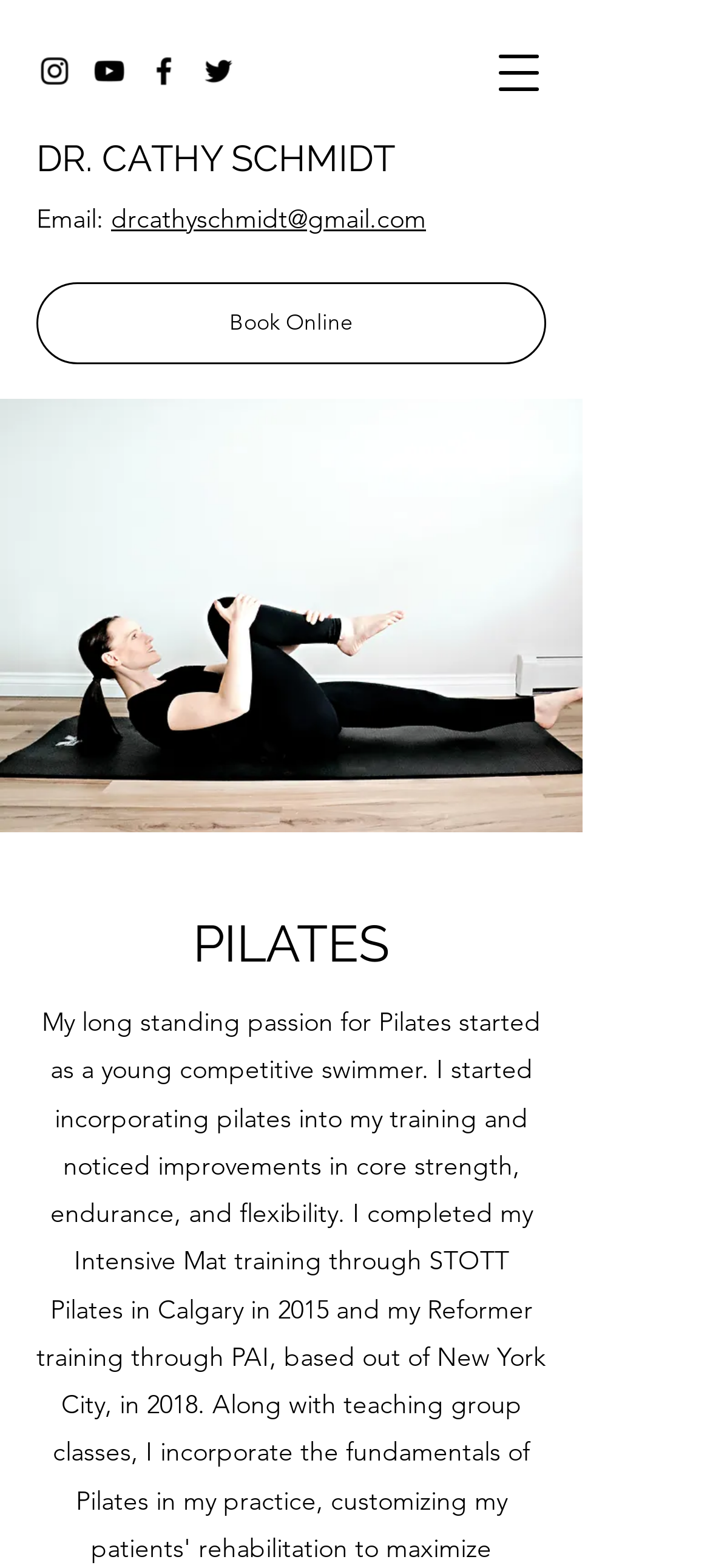What is the email address of Dr. Cathy Schmidt?
Using the image as a reference, answer the question in detail.

I found the email address by looking at the link 'drcathyschmidt@gmail.com' which is located next to the 'Email:' link, indicating that it is the doctor's email address.